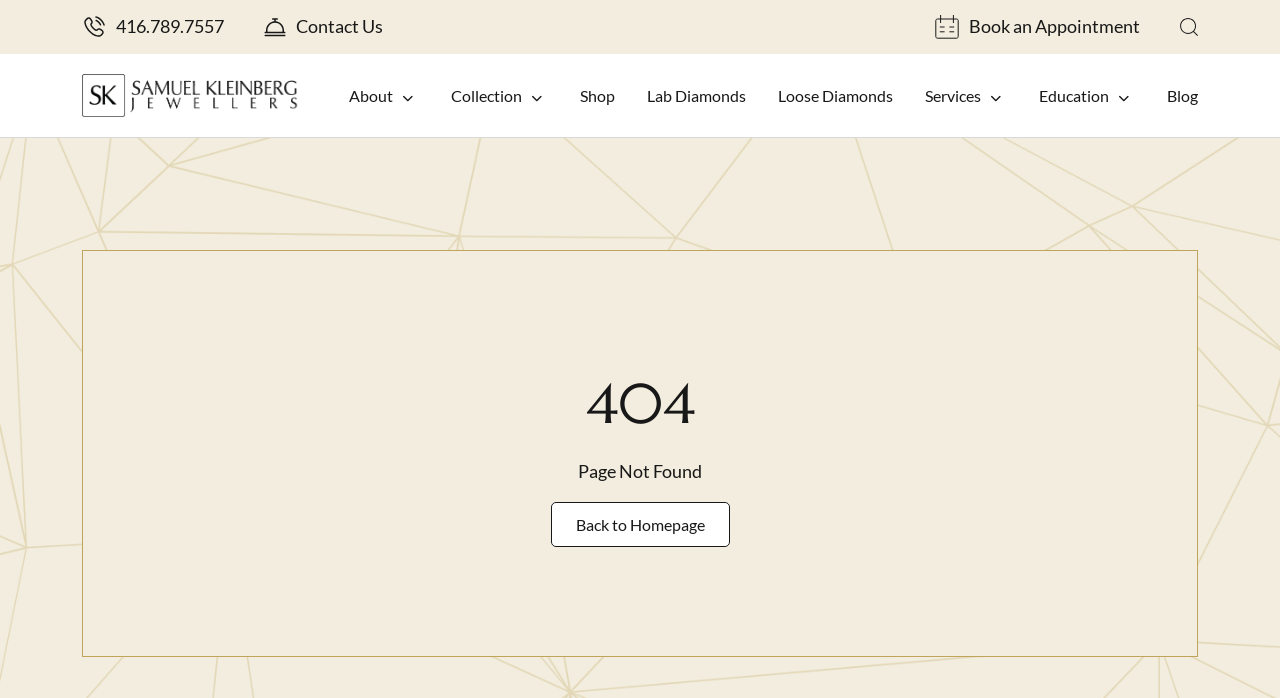Please indicate the bounding box coordinates for the clickable area to complete the following task: "Call the phone number". The coordinates should be specified as four float numbers between 0 and 1, i.e., [left, top, right, bottom].

[0.091, 0.023, 0.175, 0.054]